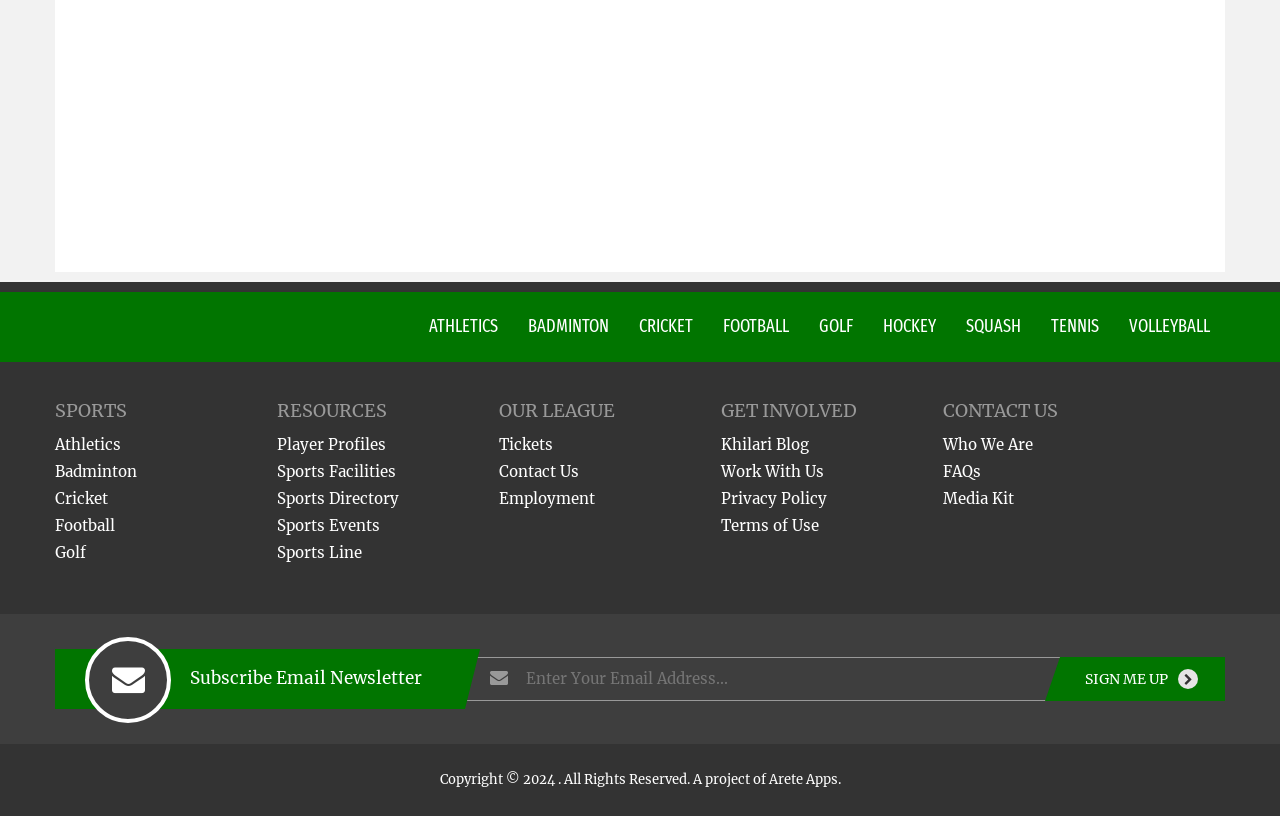Please specify the bounding box coordinates of the element that should be clicked to execute the given instruction: 'Learn more about the author 'dr. jodi-anne m smith''. Ensure the coordinates are four float numbers between 0 and 1, expressed as [left, top, right, bottom].

None